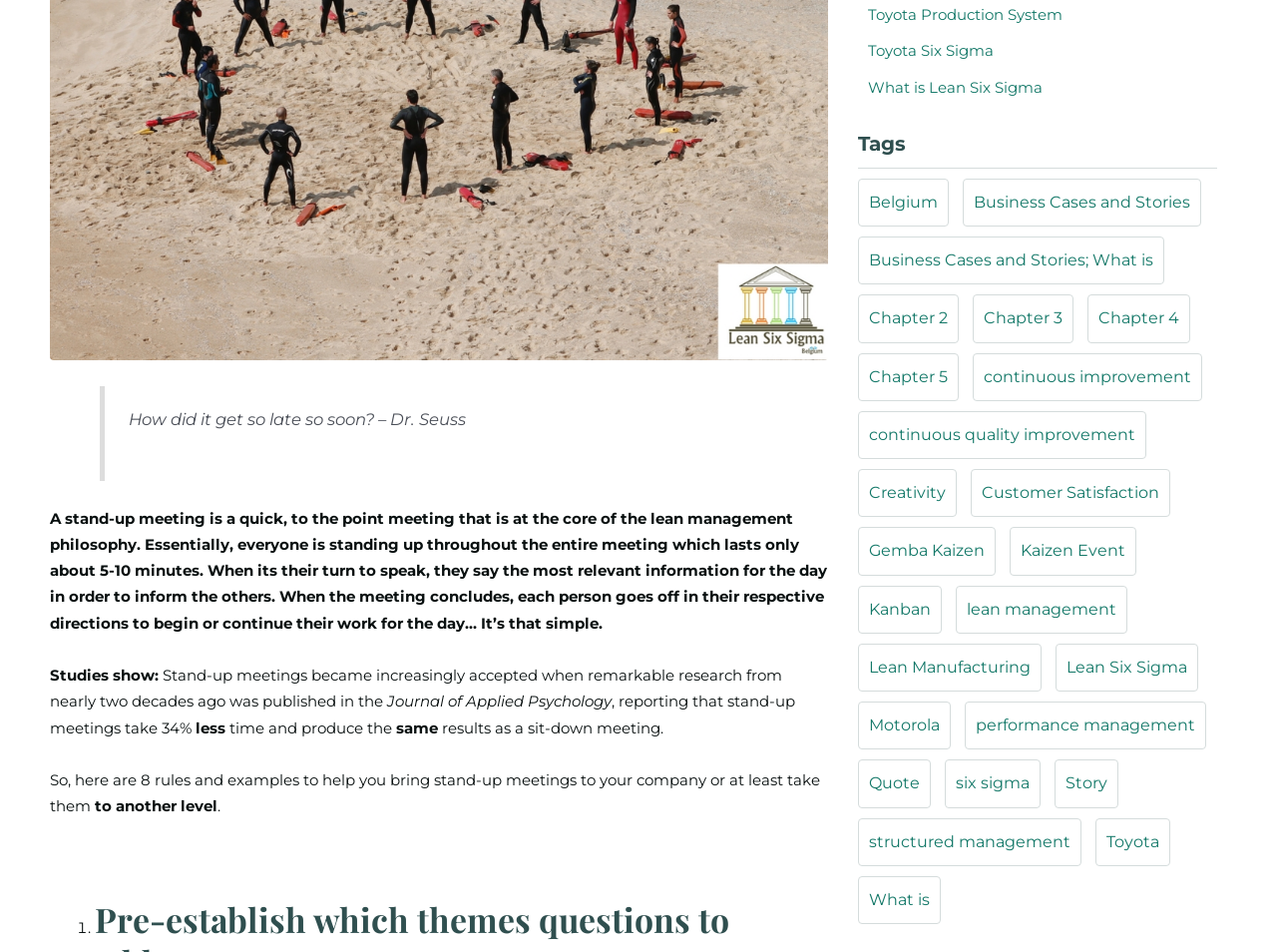Please study the image and answer the question comprehensively:
What is the purpose of a stand-up meeting?

The purpose of a stand-up meeting is for each person to say the most relevant information for the day in order to inform the others, and then each person goes off in their respective directions to begin or continue their work for the day.